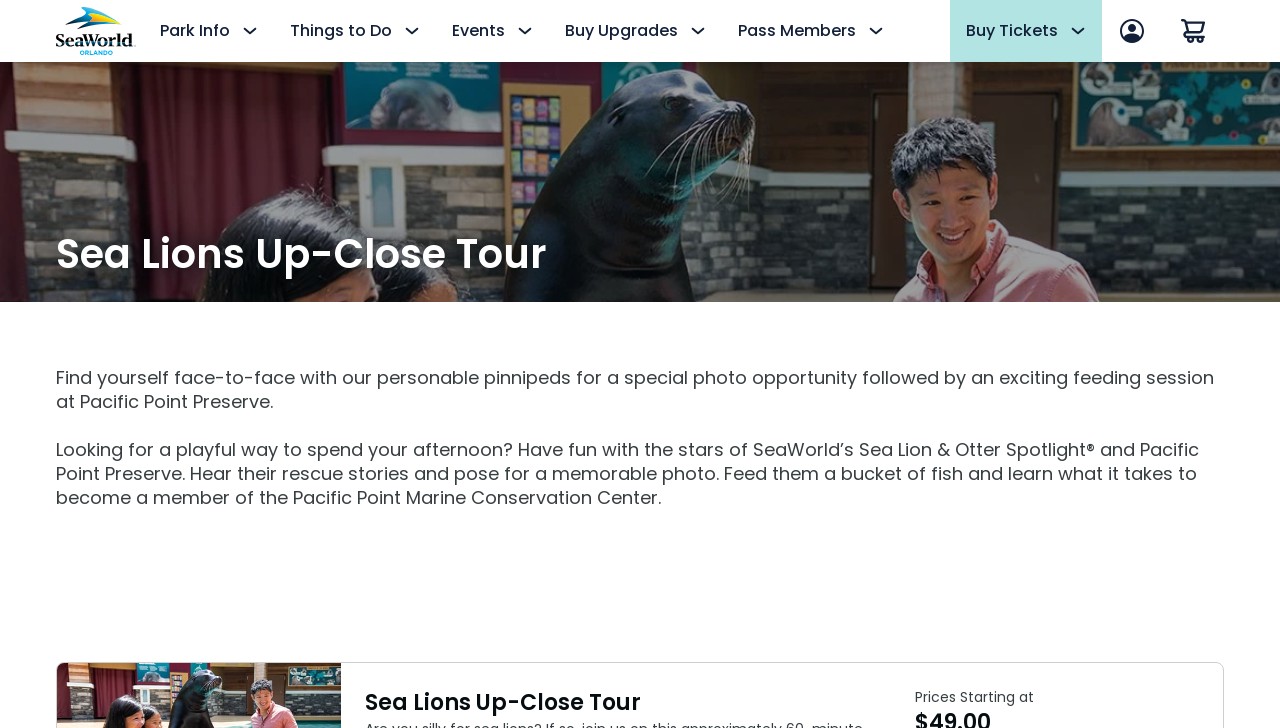What is the event on June 16? Examine the screenshot and reply using just one word or a brief phrase.

Father's Day Dining